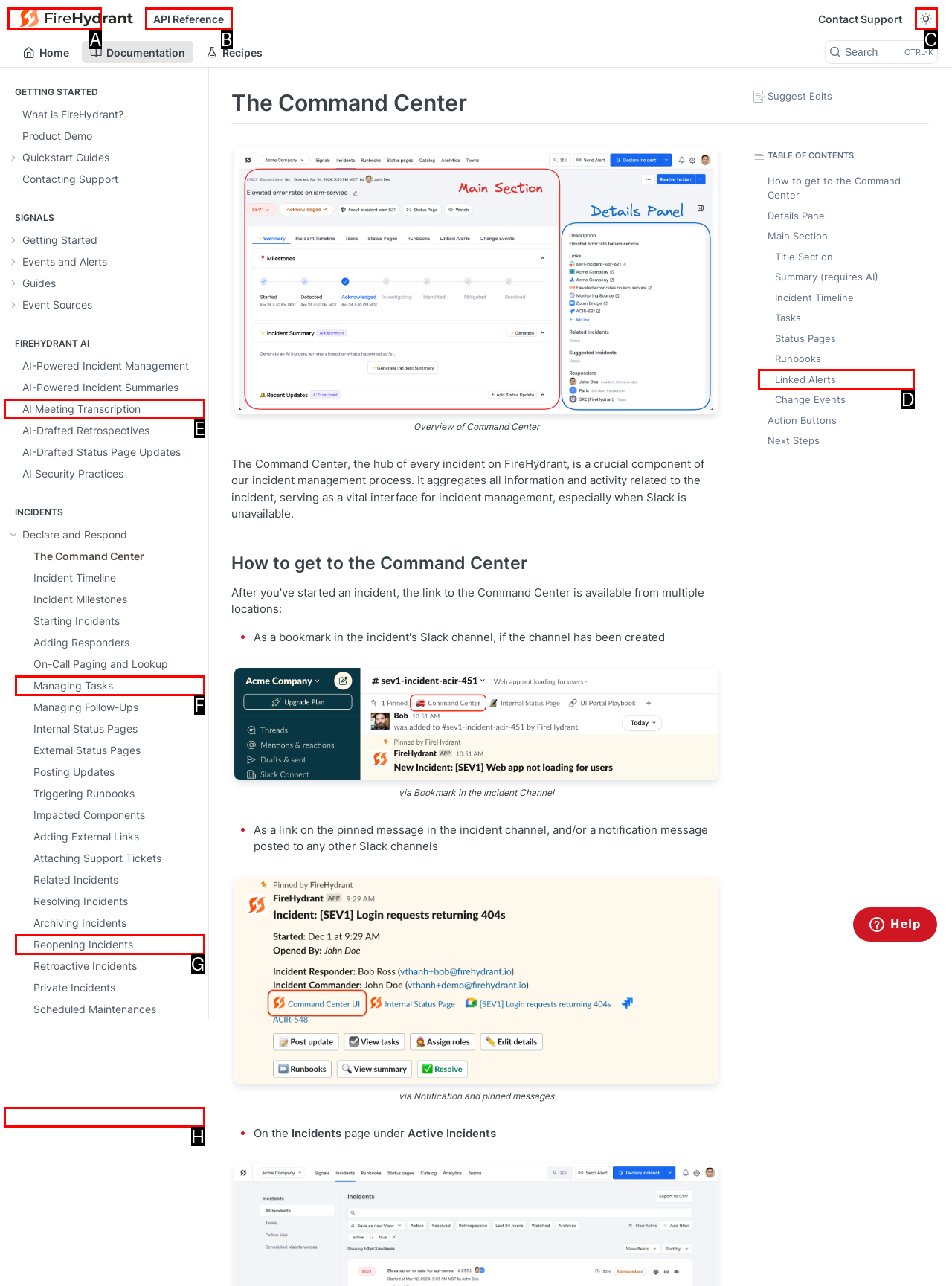From the choices provided, which HTML element best fits the description: Moon (Dark Mode)Sun (Light Mode)? Answer with the appropriate letter.

C